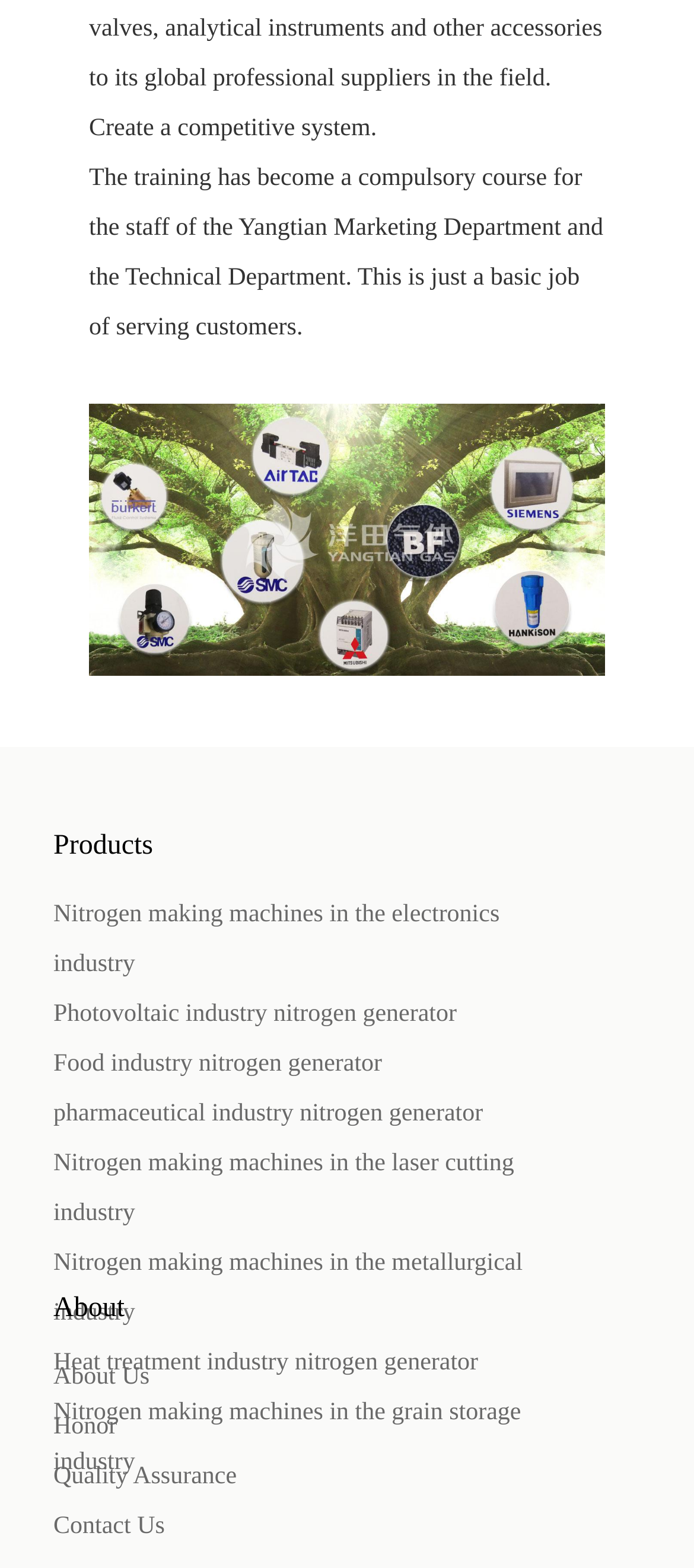Locate the coordinates of the bounding box for the clickable region that fulfills this instruction: "Learn about the company".

[0.077, 0.863, 0.216, 0.894]